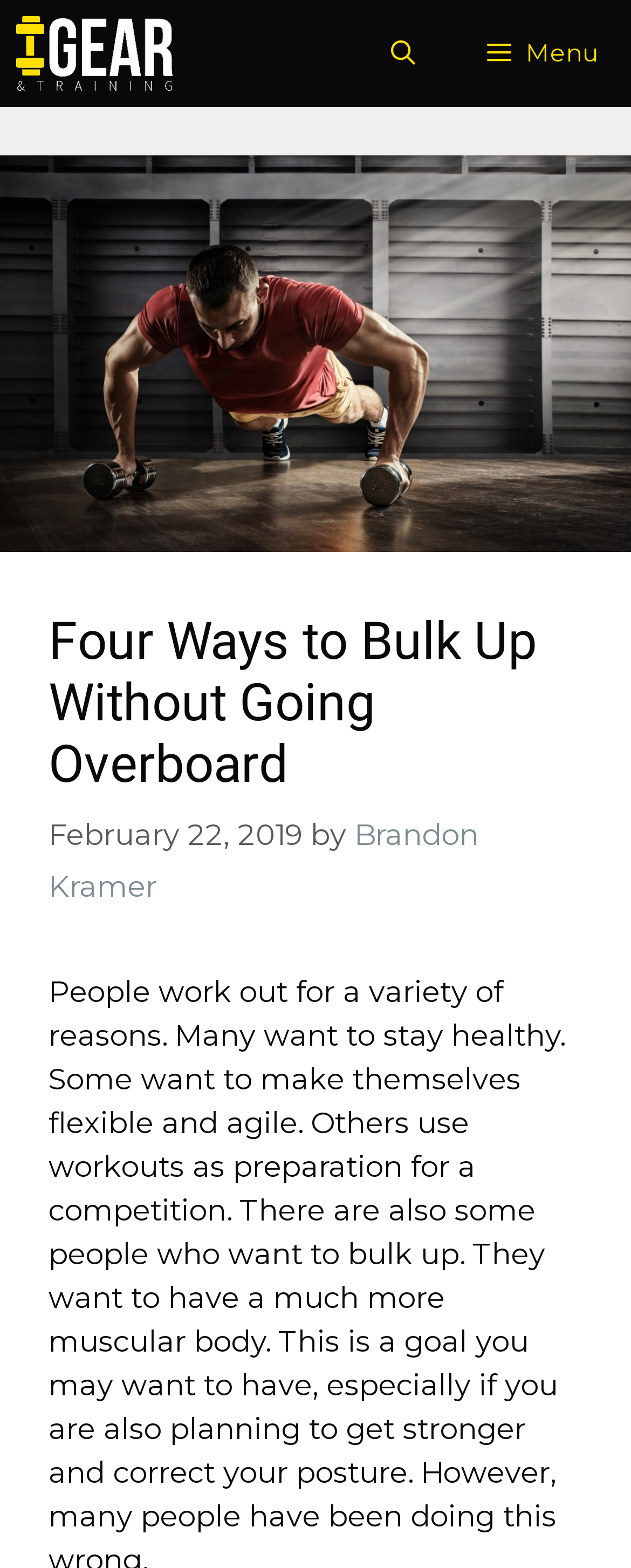Find and provide the bounding box coordinates for the UI element described with: "Brandon Kramer".

[0.077, 0.521, 0.759, 0.577]